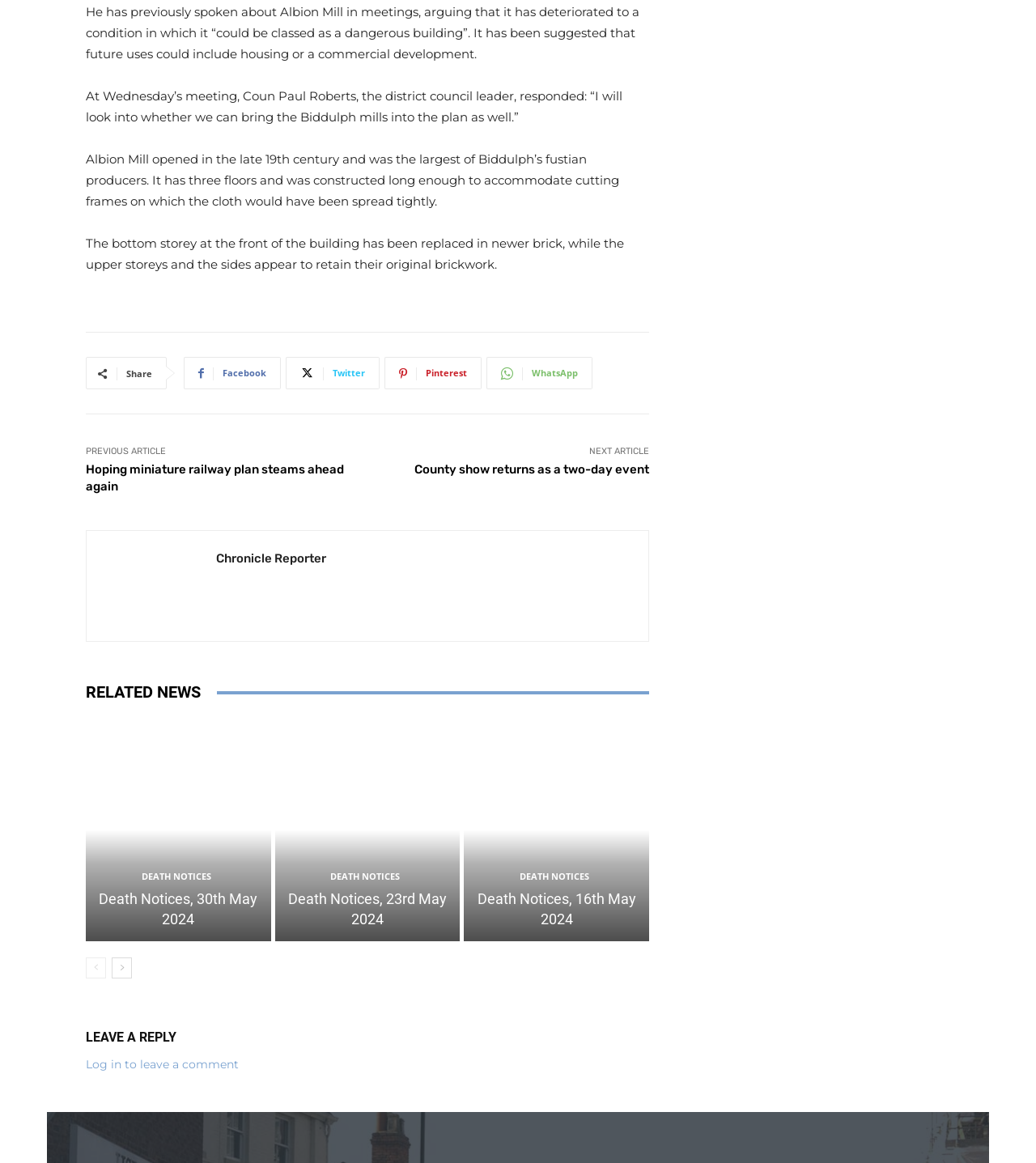Provide the bounding box coordinates of the area you need to click to execute the following instruction: "Leave a reply".

[0.083, 0.909, 0.23, 0.921]